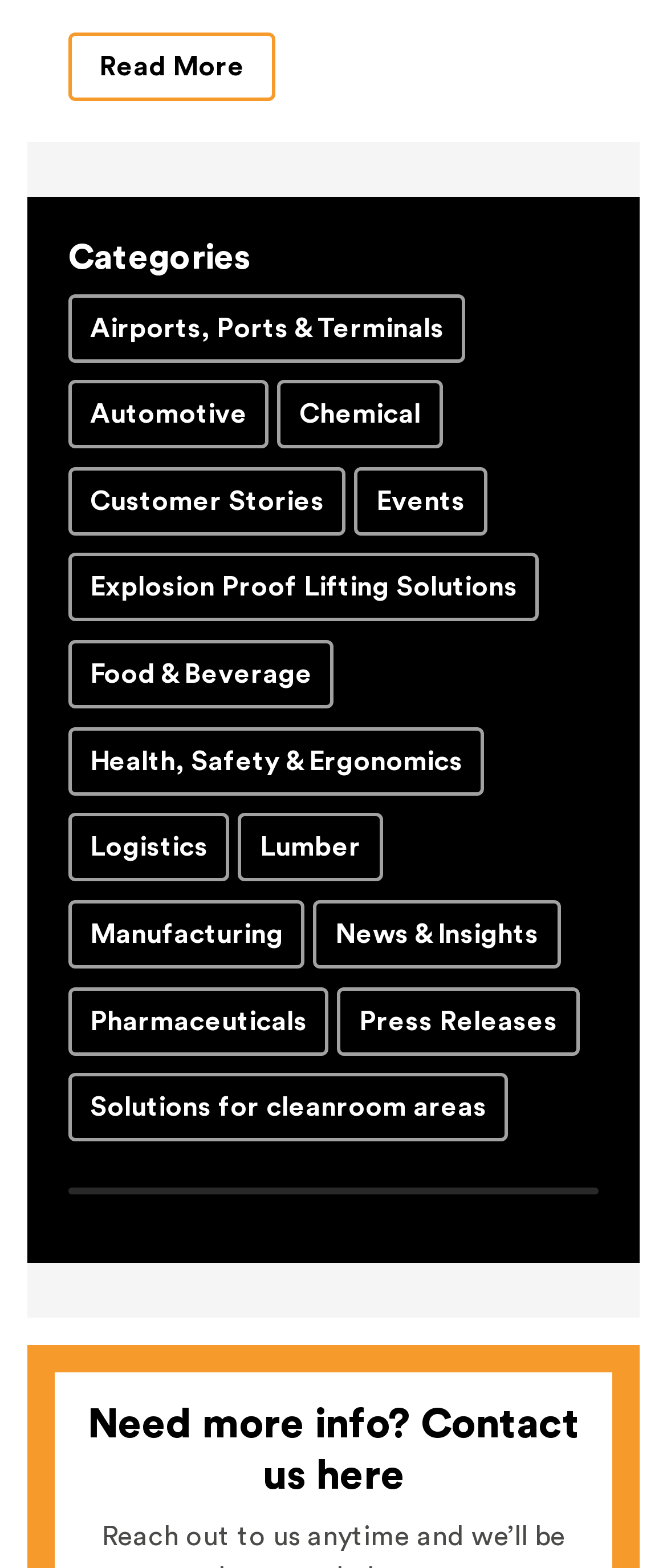What is the purpose of the 'Read More' link?
Look at the screenshot and respond with a single word or phrase.

To read more information